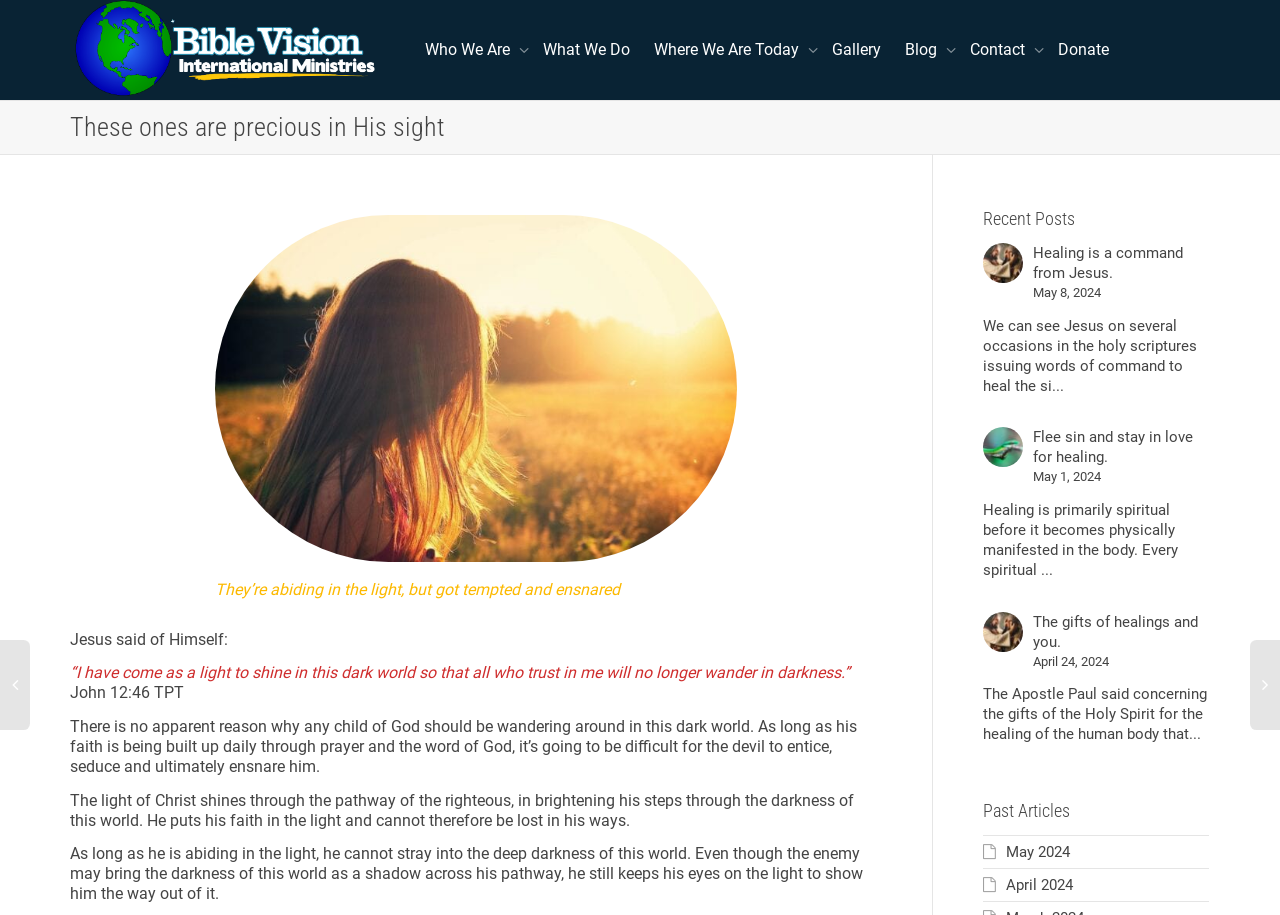Answer the question in a single word or phrase:
What is the scripture reference mentioned in the article?

John 12:46